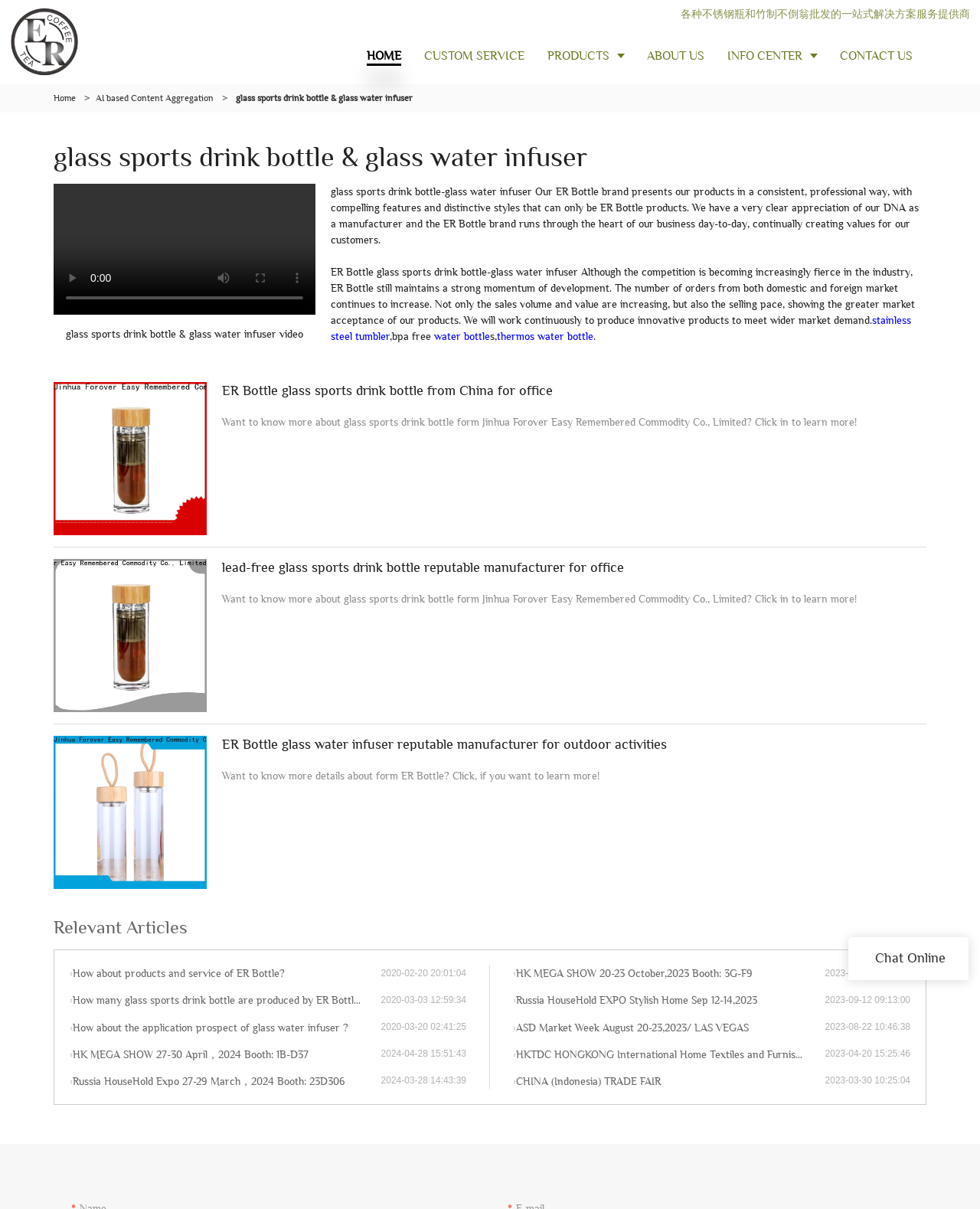Could you highlight the region that needs to be clicked to execute the instruction: "Click on the 'Google Places' link"?

None